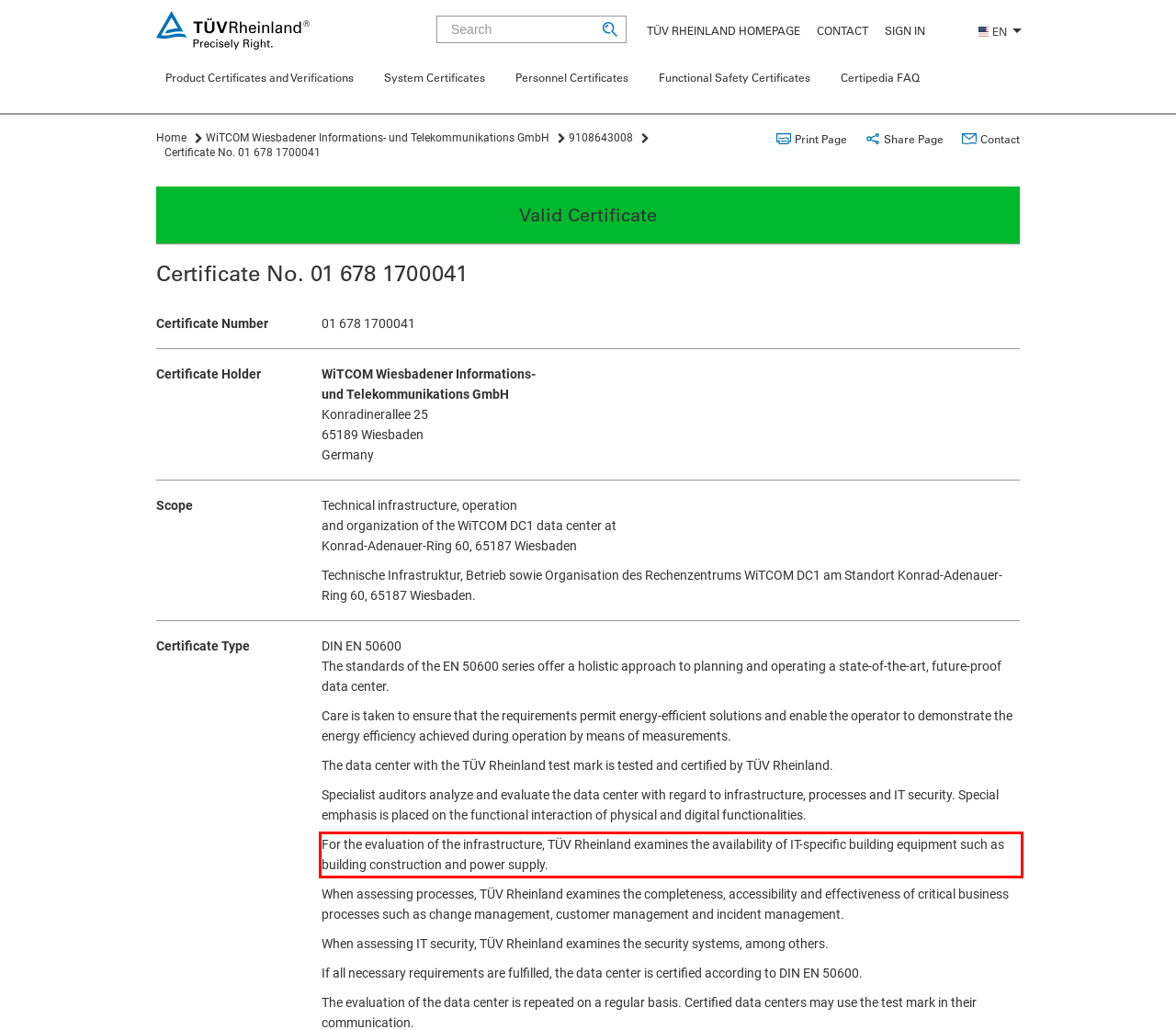Perform OCR on the text inside the red-bordered box in the provided screenshot and output the content.

For the evaluation of the infrastructure, TÜV Rheinland examines the availability of IT-specific building equipment such as building construction and power supply.